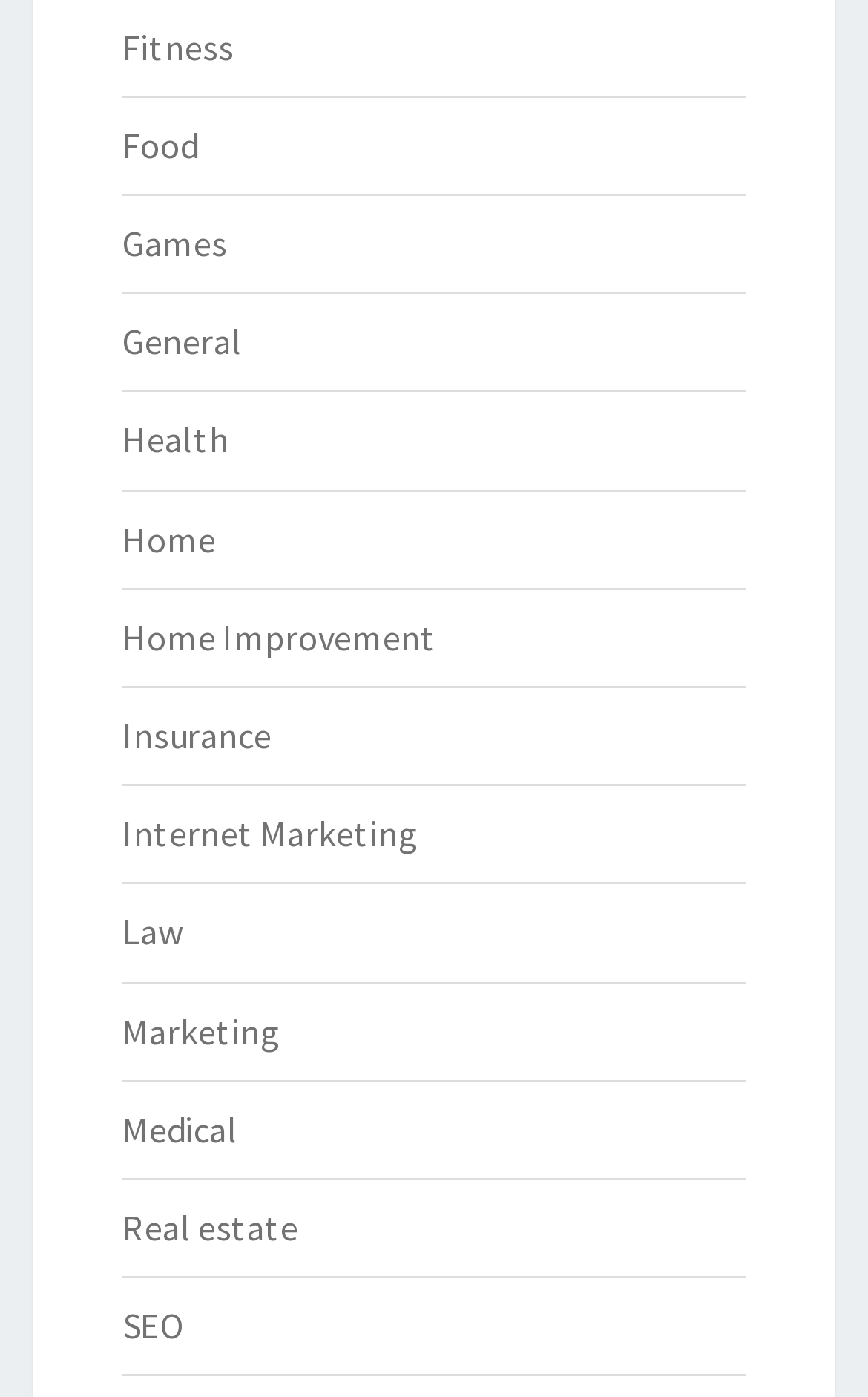Identify the bounding box coordinates for the UI element mentioned here: "Food". Provide the coordinates as four float values between 0 and 1, i.e., [left, top, right, bottom].

[0.141, 0.087, 0.228, 0.119]